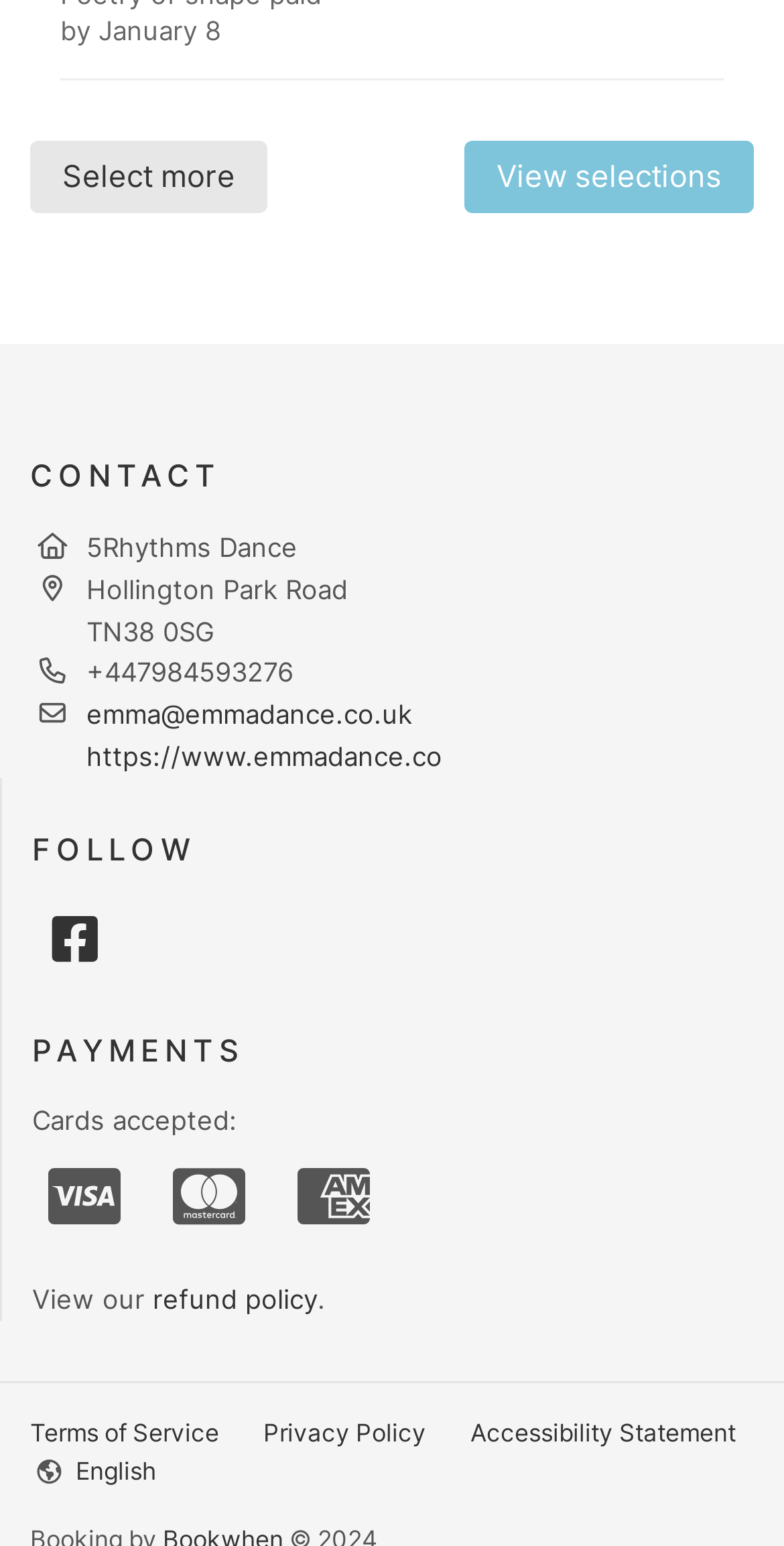Please determine the bounding box coordinates of the element's region to click for the following instruction: "Select more options".

[0.038, 0.091, 0.341, 0.138]